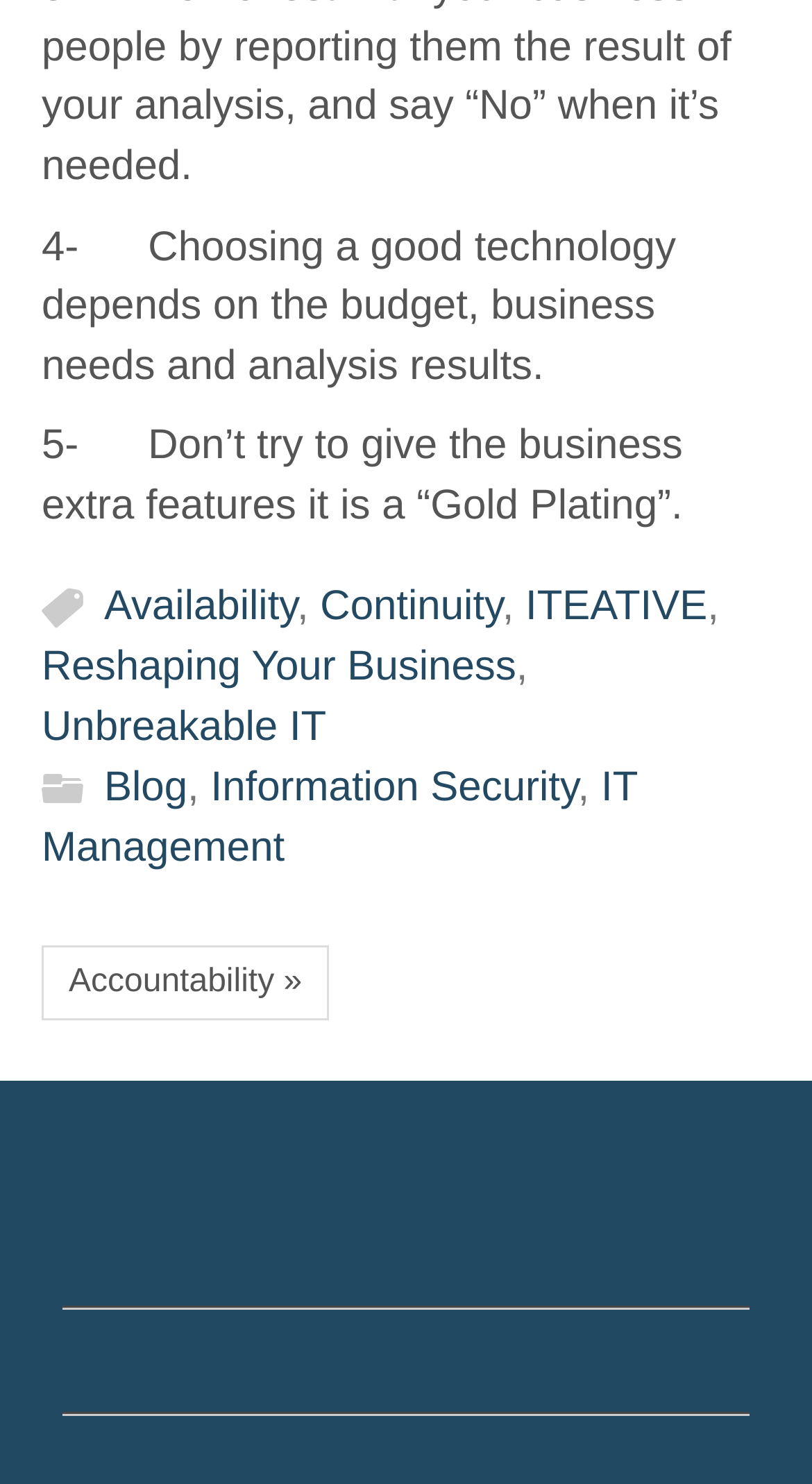Use a single word or phrase to answer the question: What is the topic related to 'ITEATIVE'?

IT